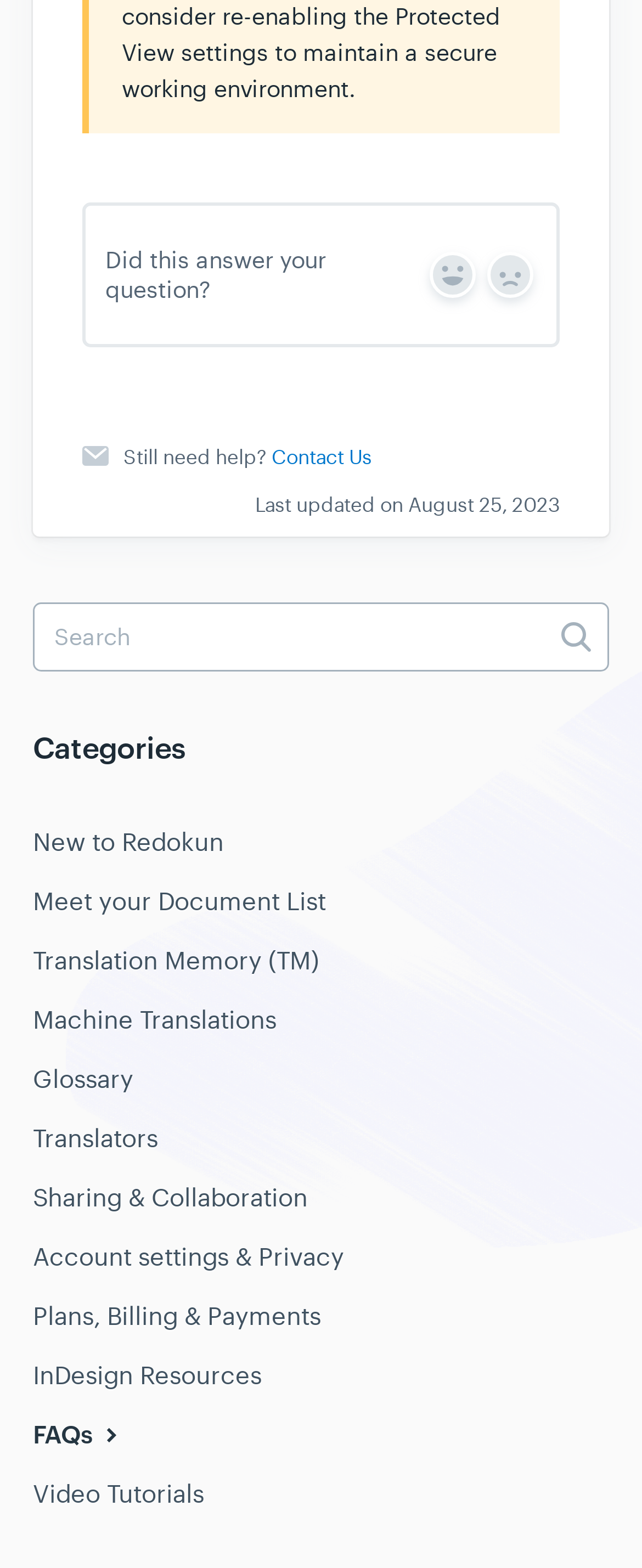Provide the bounding box coordinates of the area you need to click to execute the following instruction: "Click the 'No' button".

[0.759, 0.161, 0.831, 0.19]